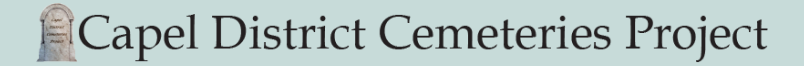Paint a vivid picture with your description of the image.

The image showcases the title "Capel District Cemeteries Project," elegantly presented with a serene background. This project aims to document and honor the cemeteries within the Capel district, focusing on the historical significance and the stories behind the resting places of its inhabitants. The accompanying visual elements, such as a stylized tombstone illustration, emphasize the project's dedication to preserving local heritage and the memory of those interred within these grounds.